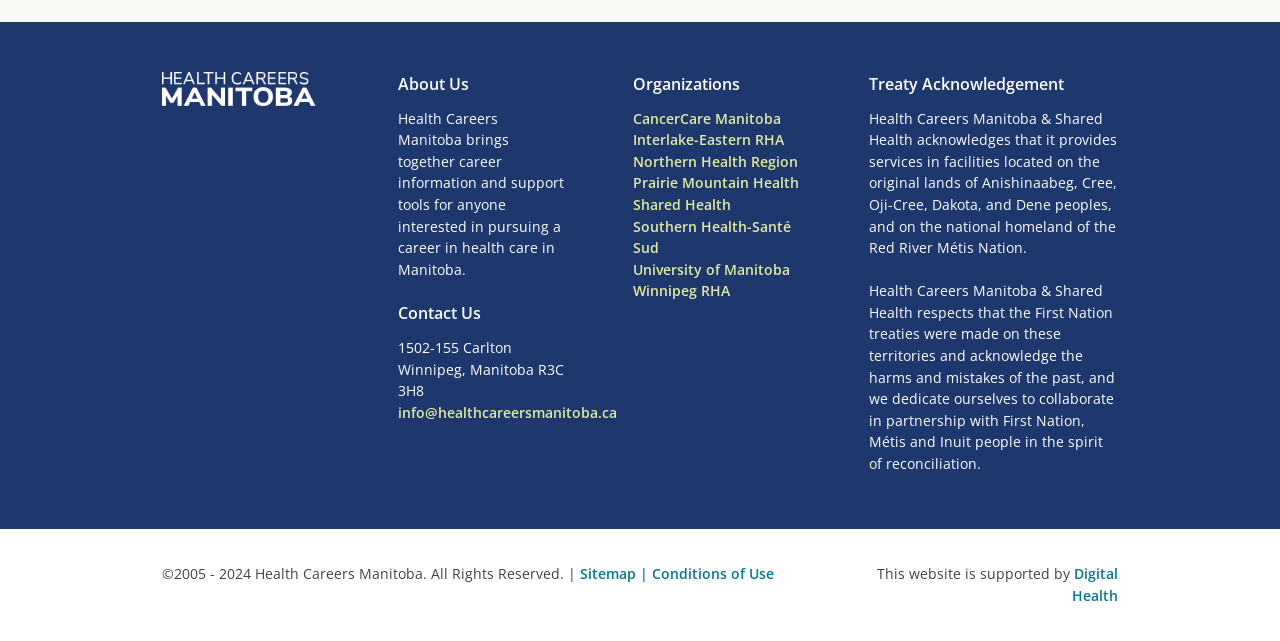Locate the bounding box of the UI element based on this description: "Shared Health". Provide four float numbers between 0 and 1 as [left, top, right, bottom].

[0.495, 0.304, 0.571, 0.334]